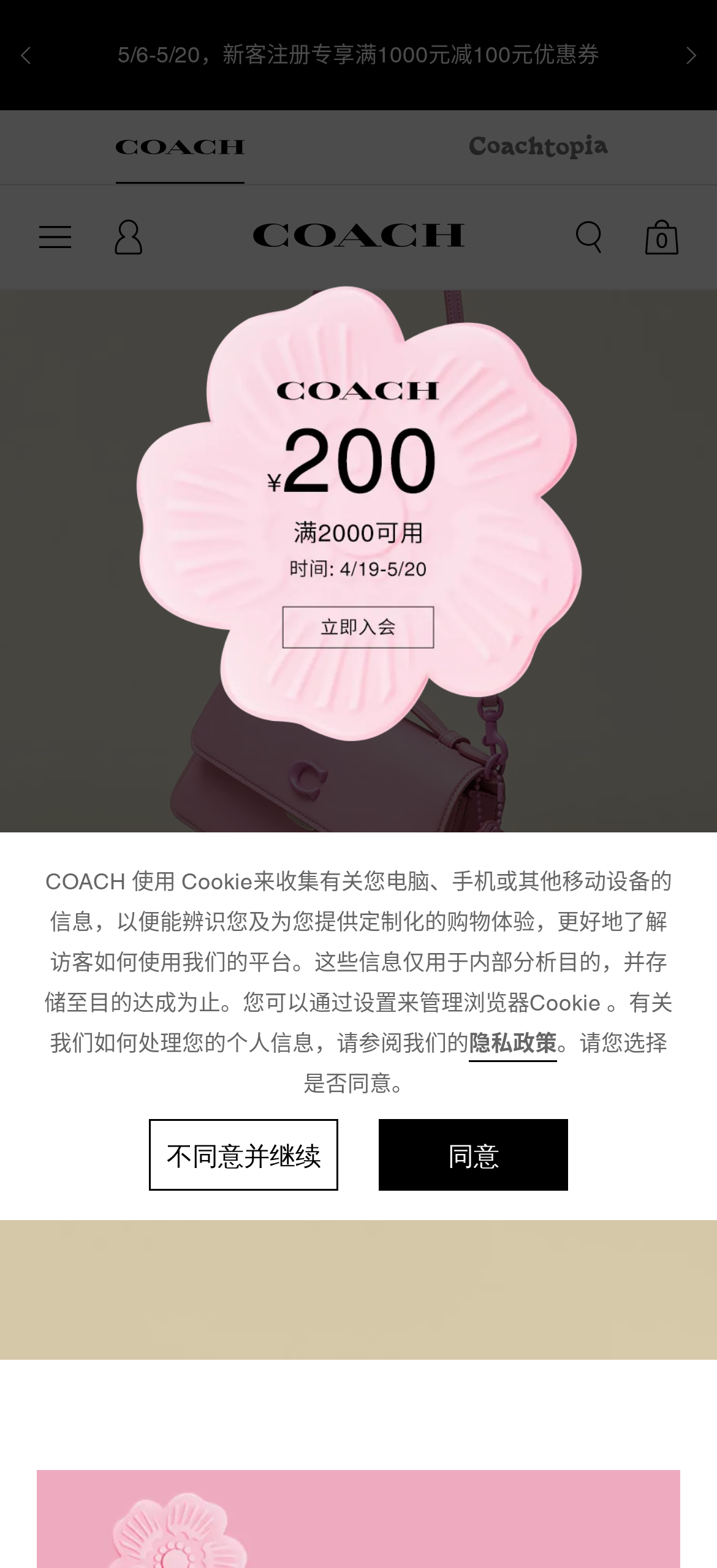Generate a comprehensive description of the webpage content.

The webpage is the official website of COACH, a New York-based design brand that offers a range of luxury products including handbags, clothing, shoes, perfumes, and eyeglasses. 

At the top left corner, there is a logo image, and to its right, there is a promotional message stating that members can enjoy a discount of 200 yuan for purchases over 2000 yuan from April 19th to May 20th. 

On the top right side, there are several icons, including another logo image, an account icon, a search icon, and a settings icon represented by an SVG image. 

Below these icons, there is a large banner image that occupies most of the screen, showcasing the brand's products. 

In the middle of the page, there is a welcome message that reads "Welcome to COACH City". 

At the bottom of the page, there is a notice about the use of cookies, which explains how the website collects information about users' devices to provide a customized shopping experience. The notice also provides a link to the privacy policy and asks users to choose whether to agree or not. There are two buttons, "Disagree and Continue" and "Agree", allowing users to make their choice. 

On the bottom left side, there is a modal image, and to its right, there is a small image that seems to be a decorative element.